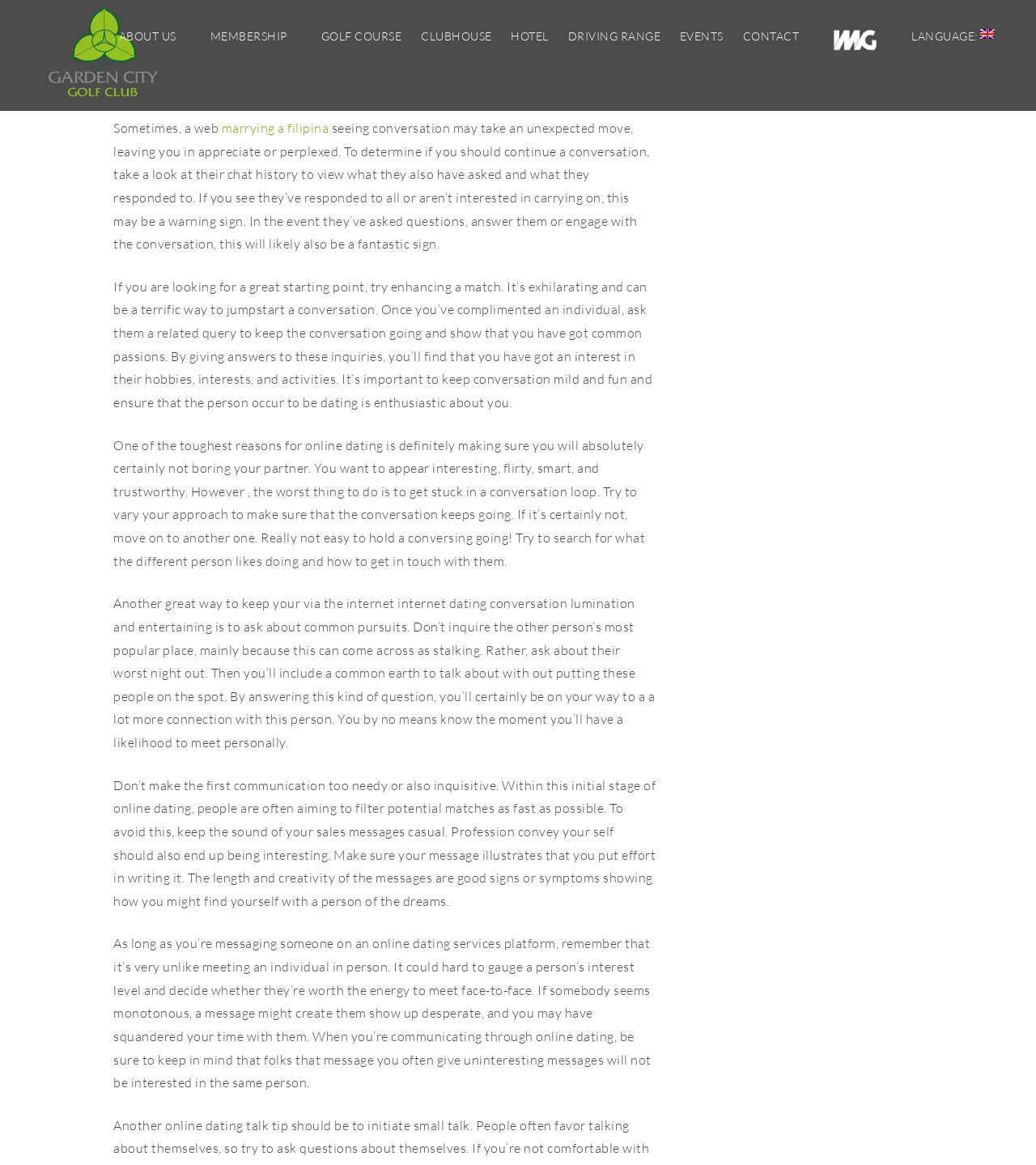Can you determine the bounding box coordinates of the area that needs to be clicked to fulfill the following instruction: "Click the LANGUAGE: English link"?

[0.863, 0.011, 0.962, 0.051]